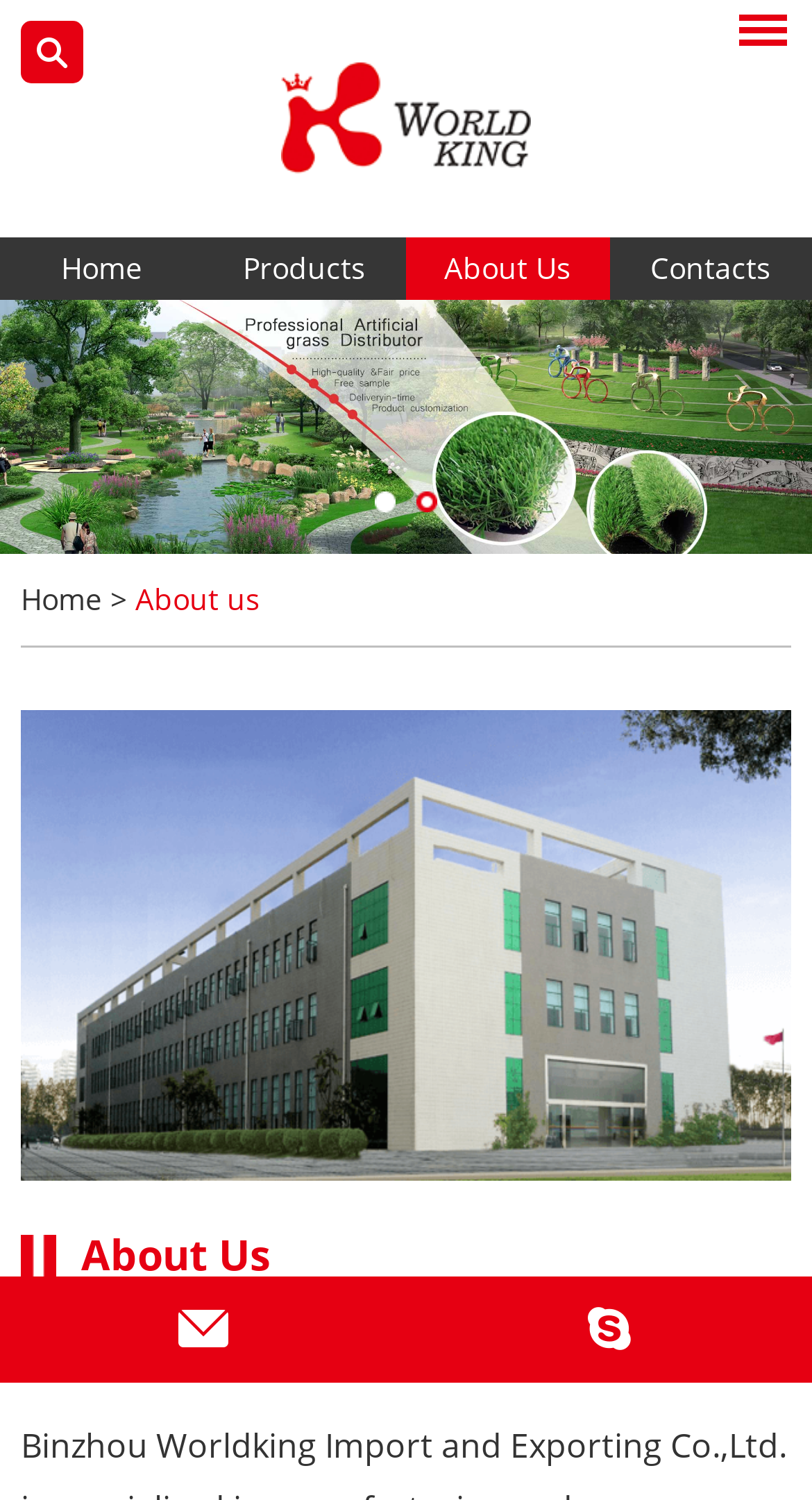Write a detailed summary of the webpage, including text, images, and layout.

The webpage appears to be the homepage of Binzhou Worldking Import and Export Co., Ltd., a company that specializes in producing Velour Type Film-Coated Exhibition Carpet and Door Mats. 

At the top left of the page, there is a link to the company's name, accompanied by a small image of the company's logo. Below this, there is a navigation menu with four links: "Home", "Products", "About Us", and "Contacts", which are evenly spaced across the top of the page.

Below the navigation menu, there is a large image of an Artificial grass mat, which takes up the full width of the page. 

On the left side of the page, there is a secondary navigation menu with two links: "Home" and "About us", with a ">" symbol in between. 

Further down the page, there is a large image of the company's logo again, which takes up most of the page's width. 

At the bottom of the page, there are two lines of text. The first line reads "About Us", and the second line reads "WELCOME TO WORLDKING". 

On the bottom right of the page, there are two social media links, represented by icons.